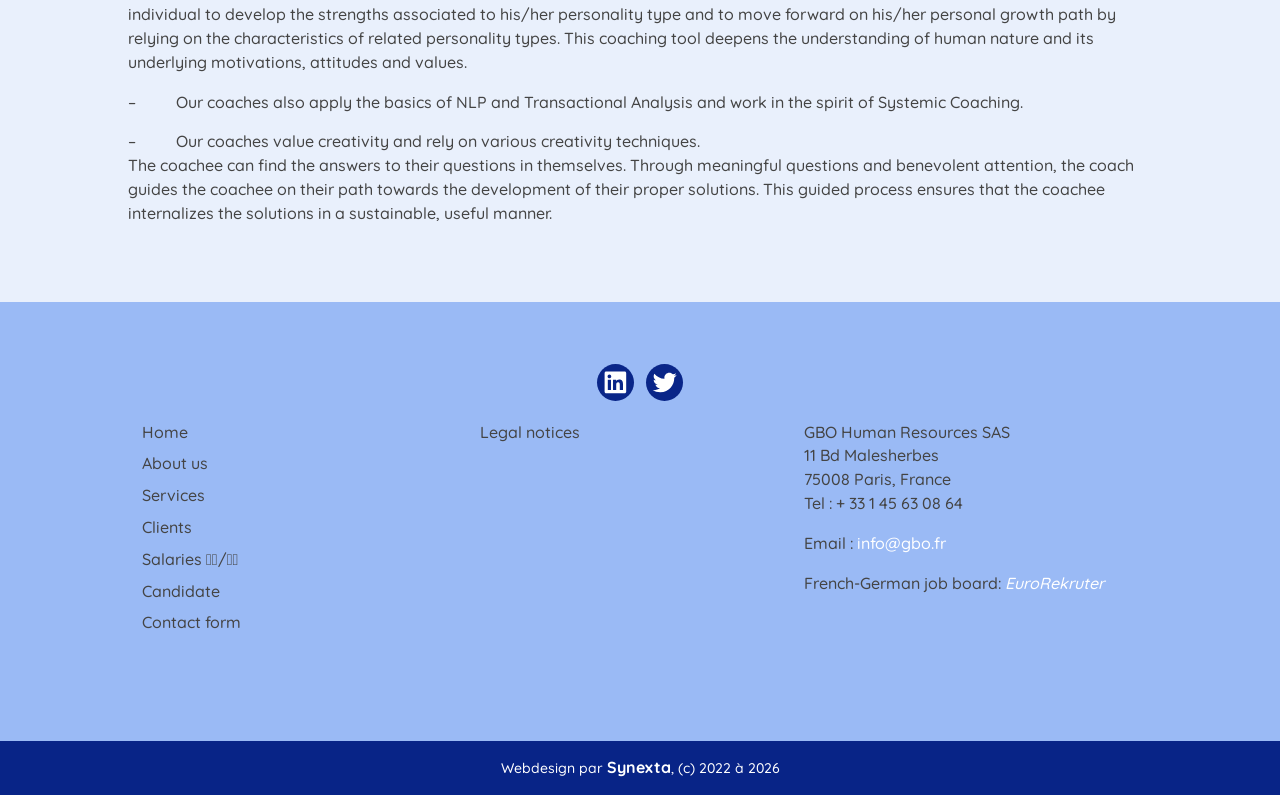Determine the bounding box coordinates for the clickable element to execute this instruction: "Visit EuroRekruter". Provide the coordinates as four float numbers between 0 and 1, i.e., [left, top, right, bottom].

[0.785, 0.72, 0.862, 0.745]